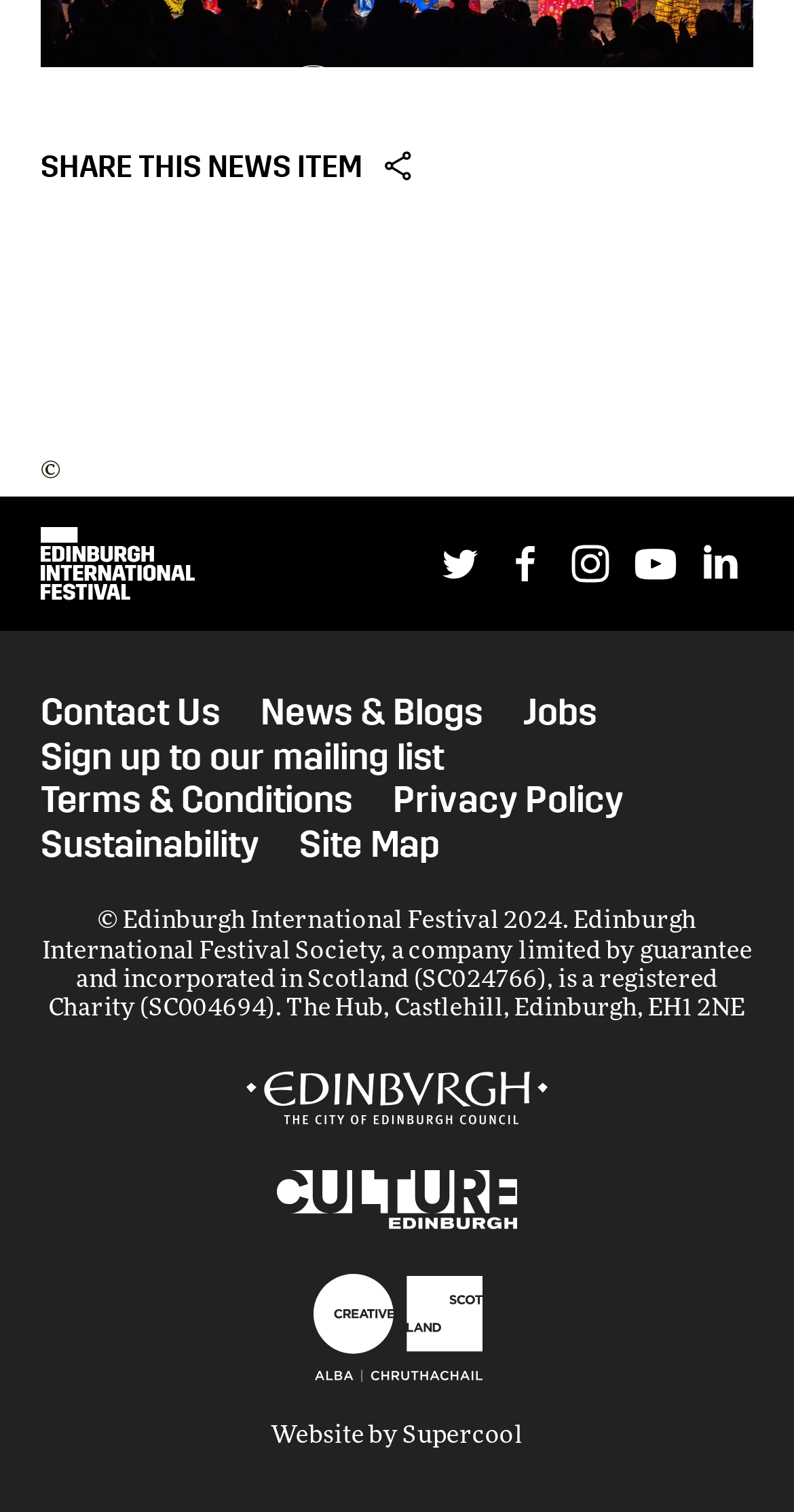Please give a one-word or short phrase response to the following question: 
What is the name of the company that built this website?

Supercool